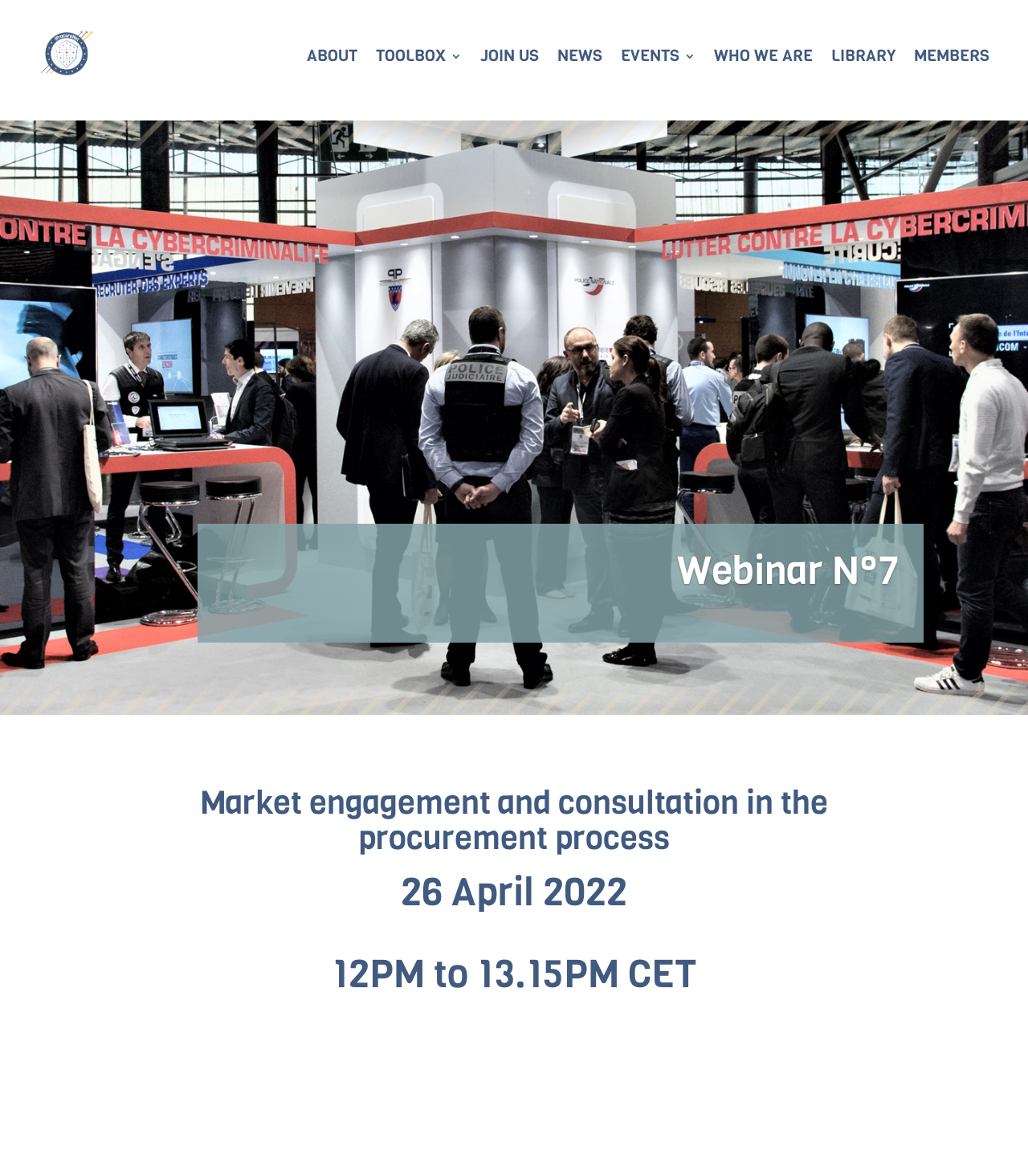Determine the bounding box for the described HTML element: "ABOUT US". Ensure the coordinates are four float numbers between 0 and 1 in the format [left, top, right, bottom].

None